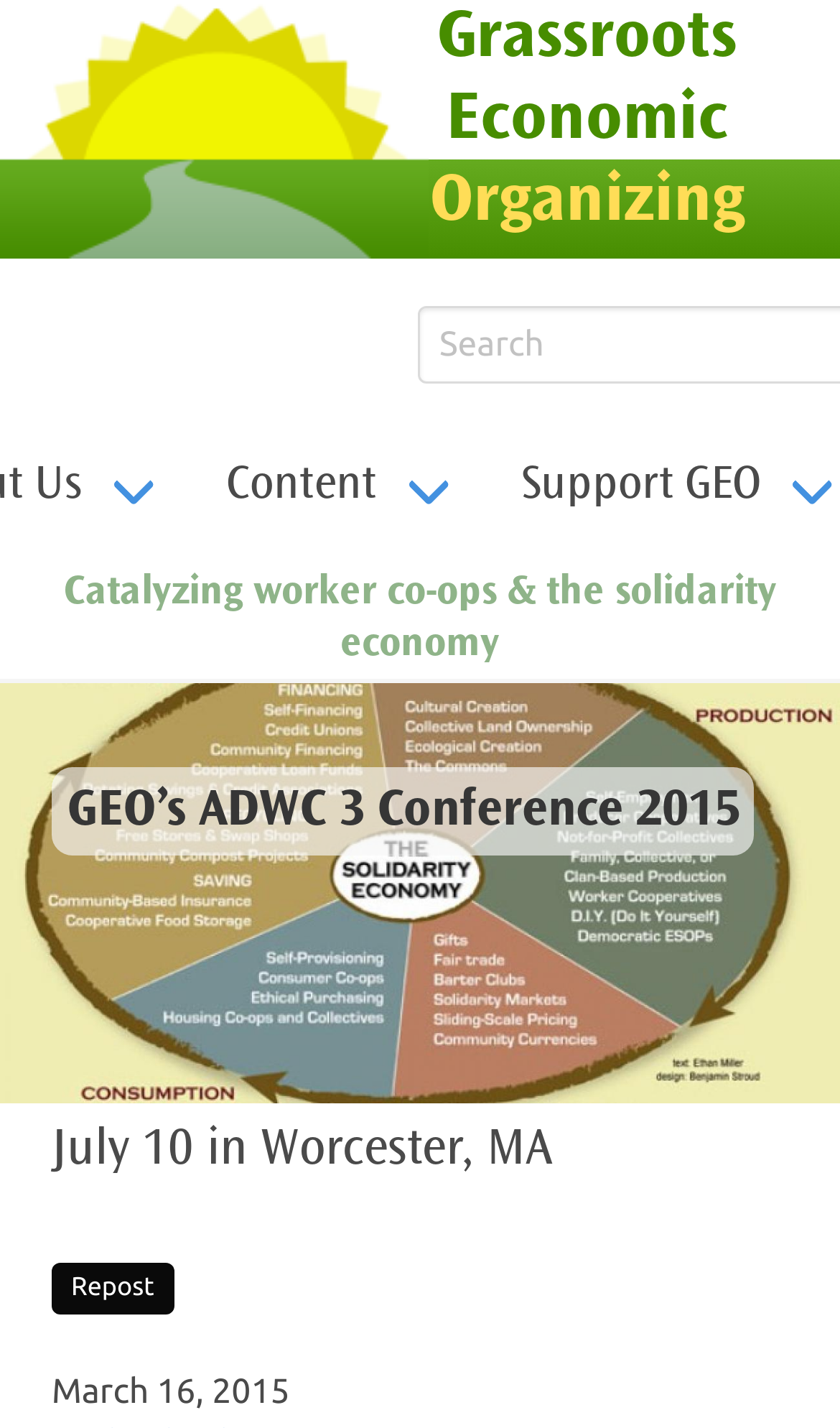What is the theme of the conference?
Answer the question with as much detail as you can, using the image as a reference.

I found the answer by looking at the StaticText 'Catalyzing worker co-ops & the solidarity economy' which is located below the top navigation links.